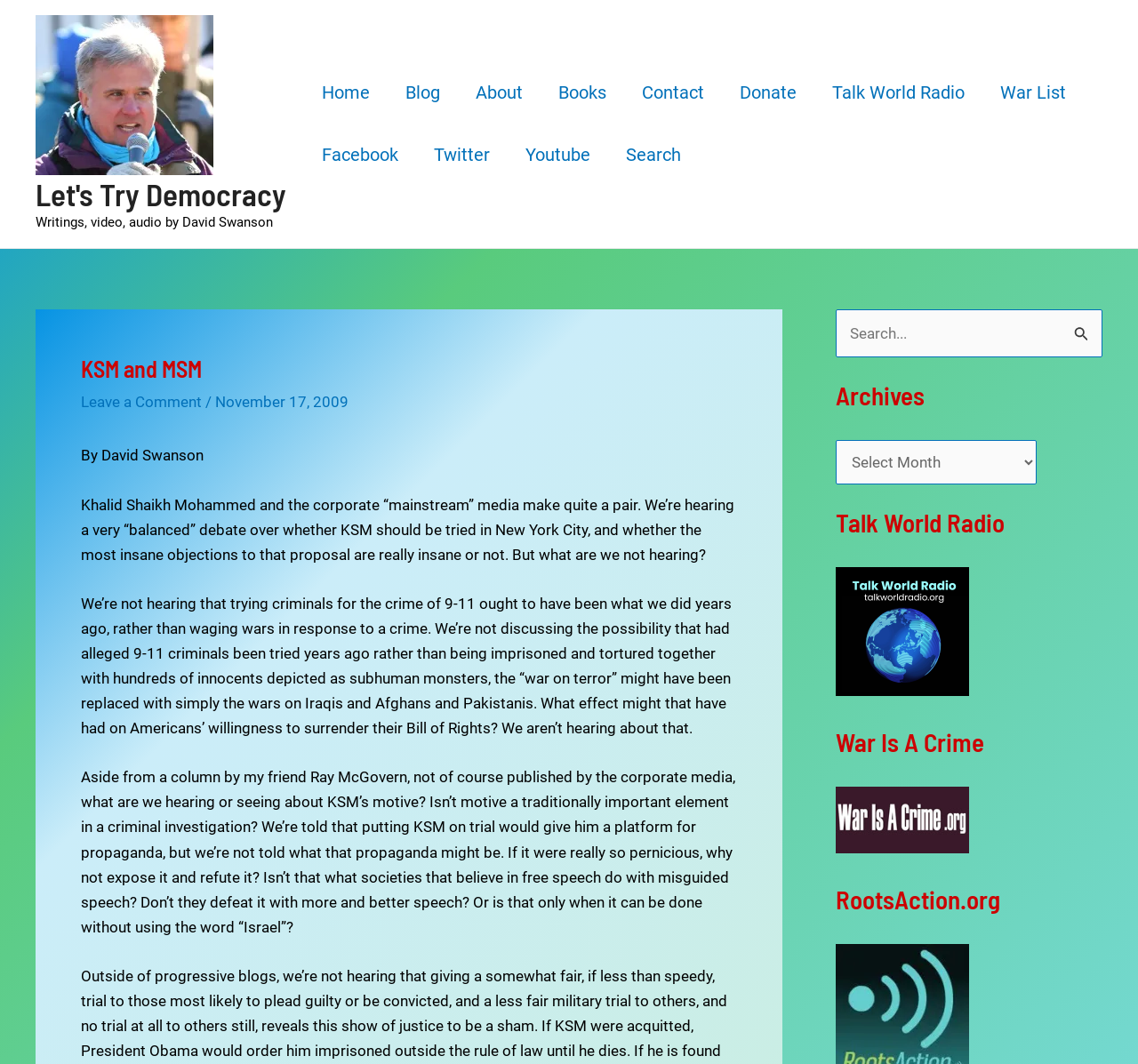Analyze the image and deliver a detailed answer to the question: What is the name of the website?

The name of the website can be found in the top-left corner of the webpage, where it says 'Let's Try Democracy' in the link and image elements.